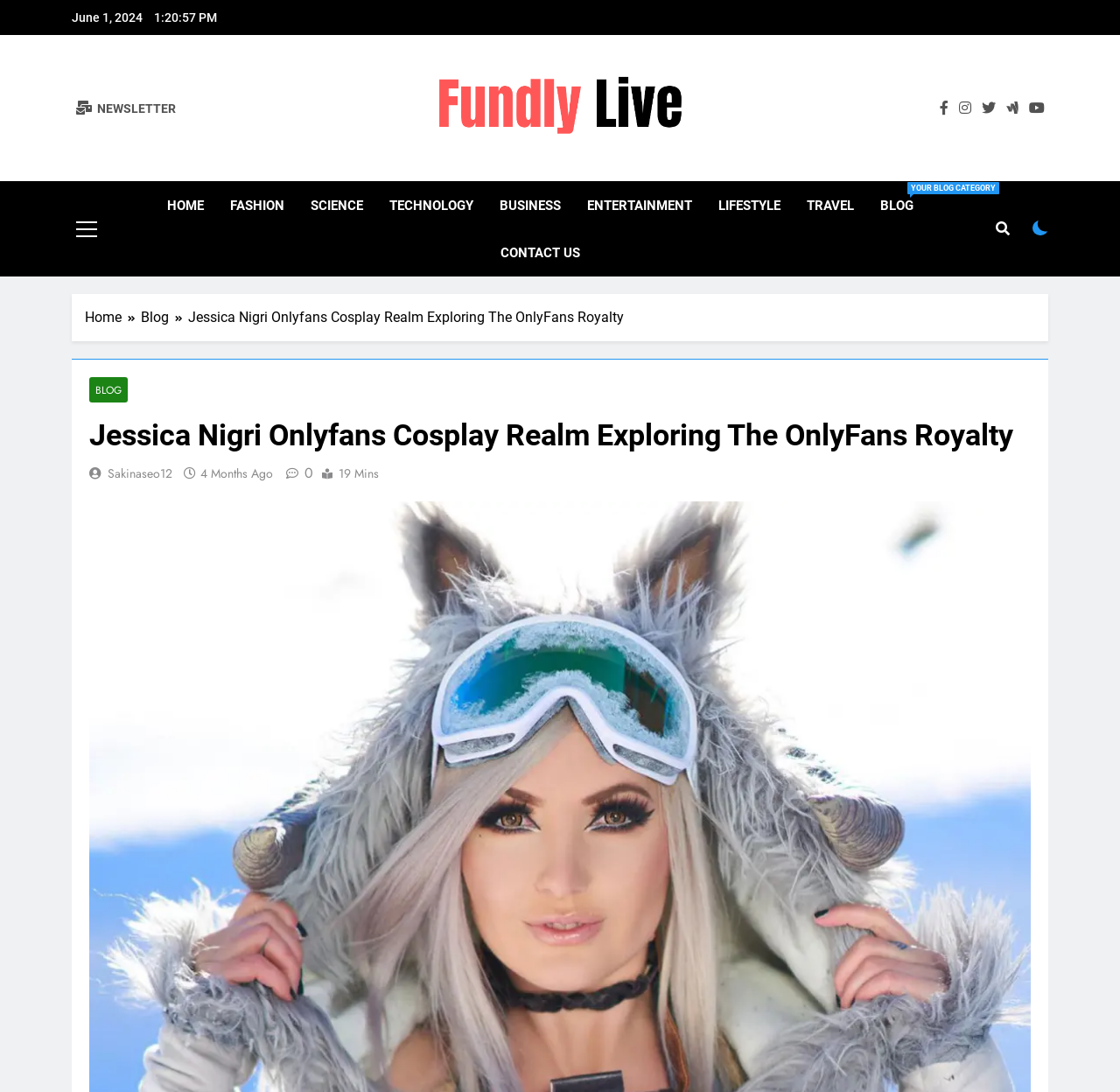What is the purpose of the checkbox?
Look at the image and provide a detailed response to the question.

I inferred the purpose of the checkbox by its typical usage in webpages, where it is used to select an option or agree to a term. In this case, the checkbox is located near a button, suggesting that it might be related to a specific action or setting.